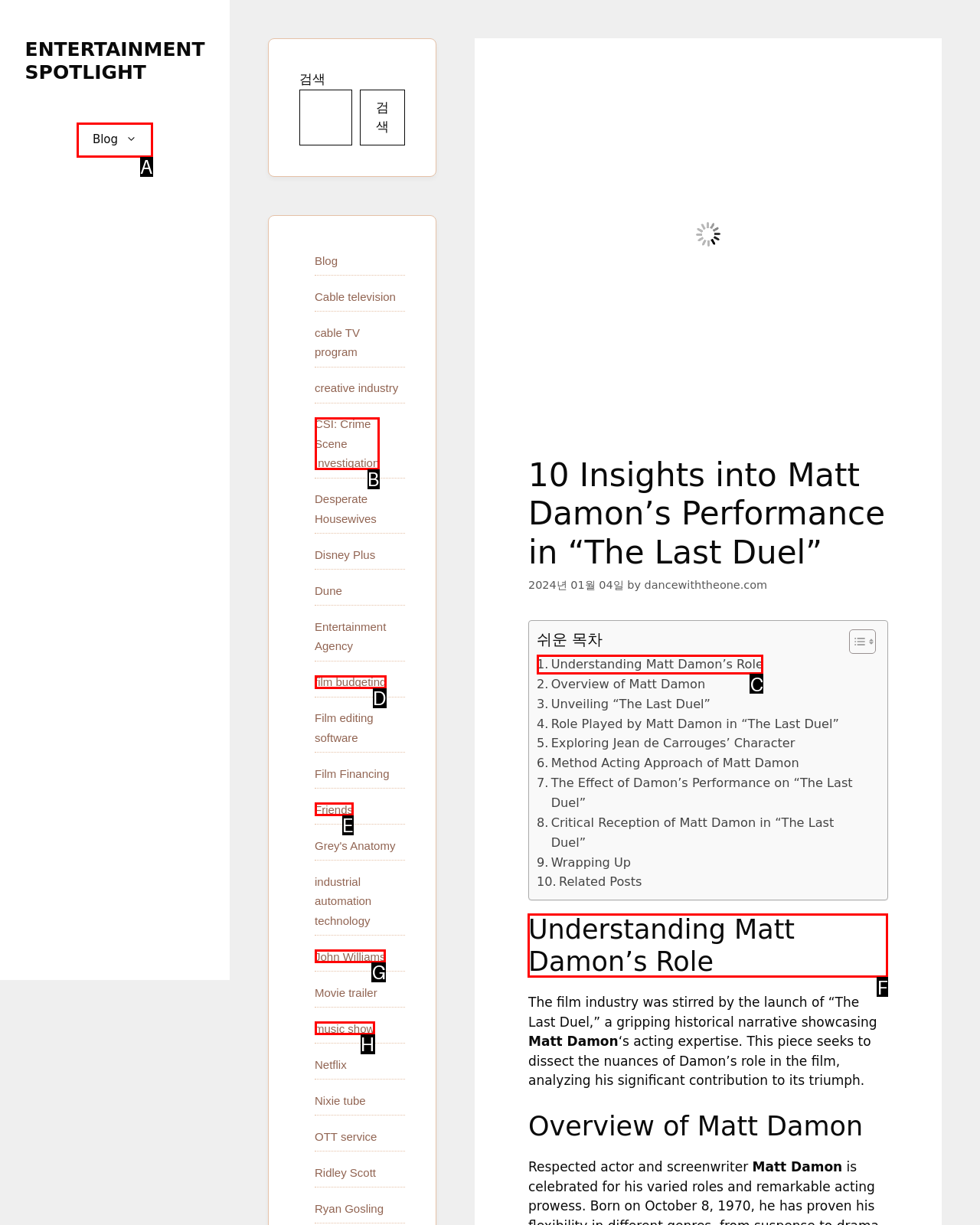To achieve the task: Read the article 'Understanding Matt Damon’s Role', indicate the letter of the correct choice from the provided options.

F